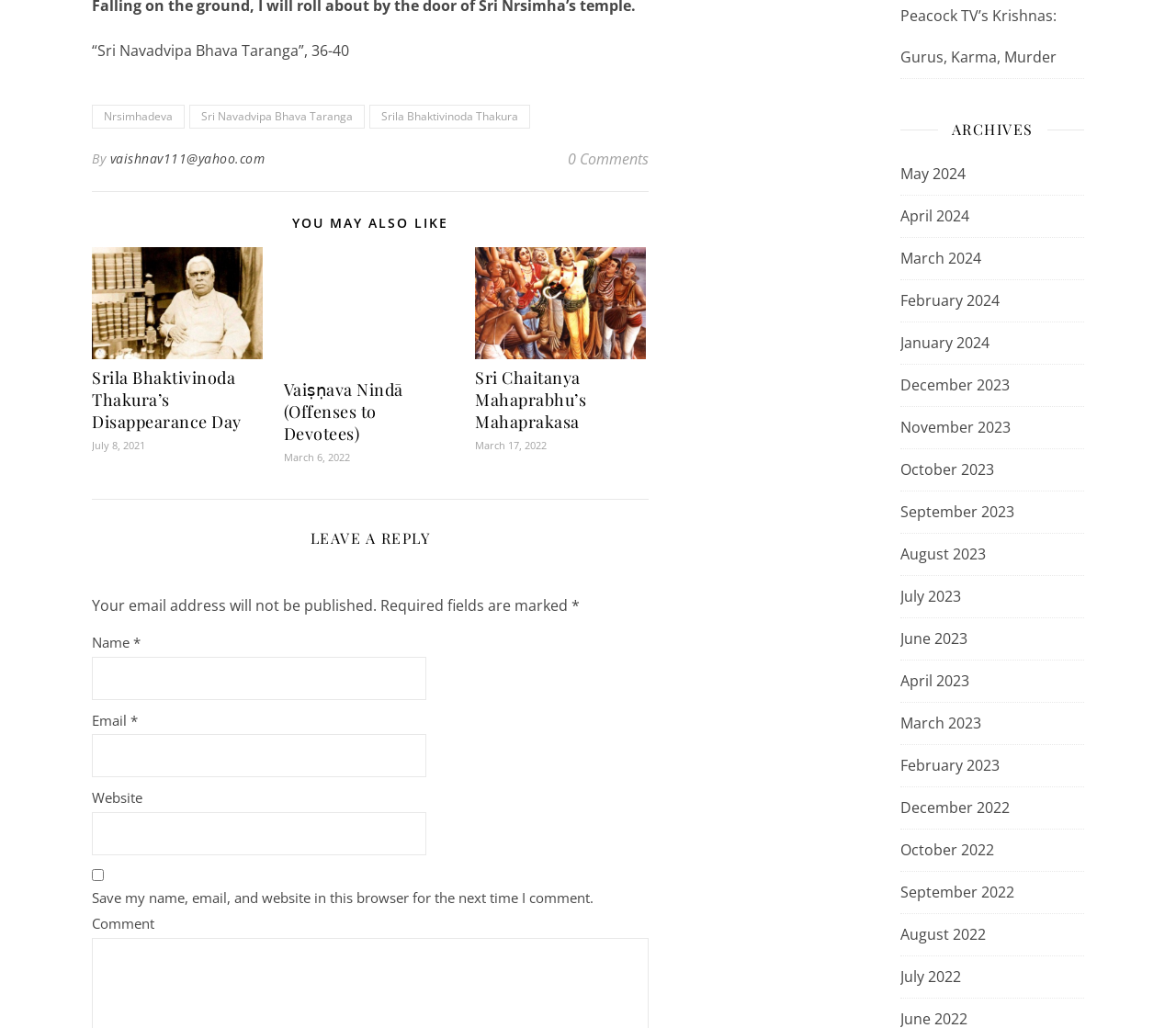Could you specify the bounding box coordinates for the clickable section to complete the following instruction: "Read the recent post 'Why conventional interview strategies are not working anymore?'"?

None